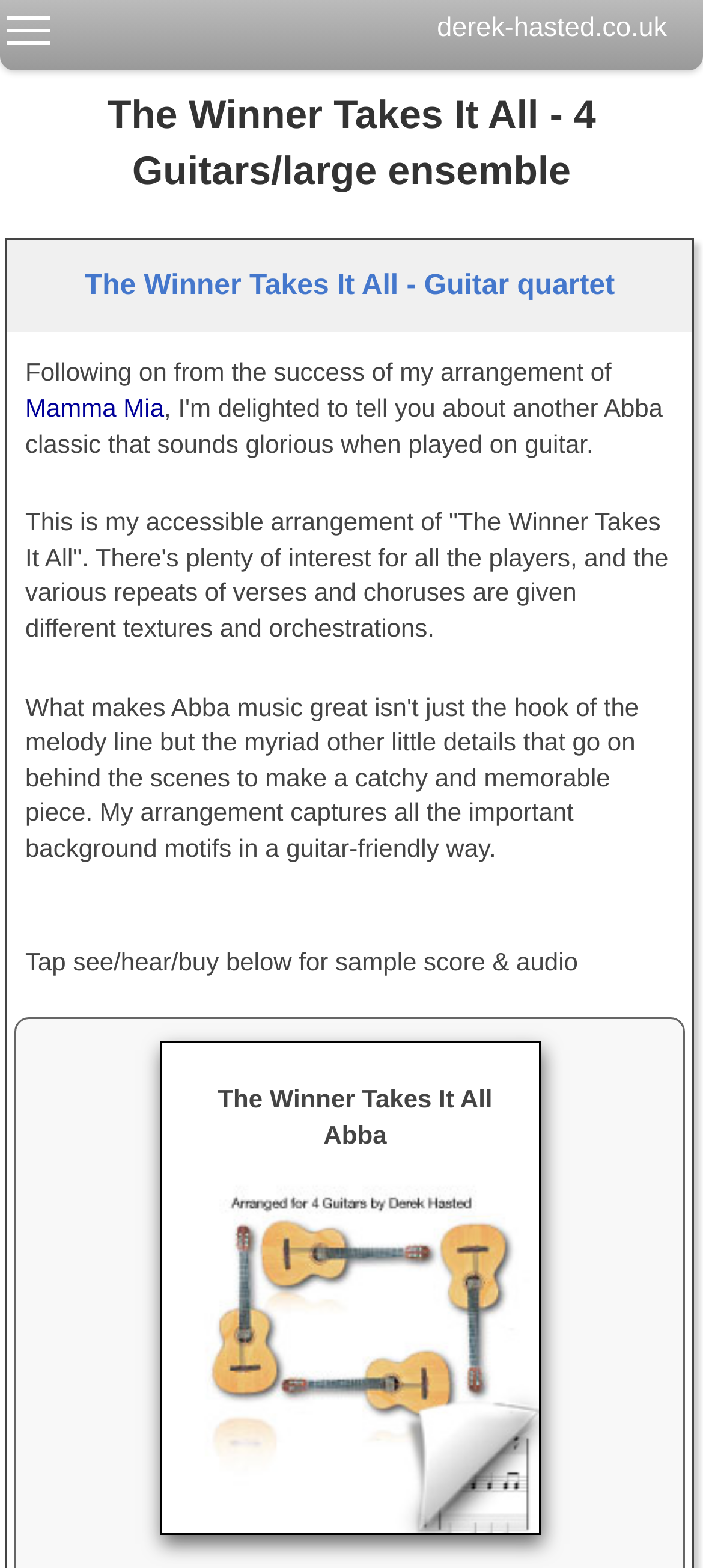Generate the title text from the webpage.

The Winner Takes It All - 4 Guitars/large ensemble